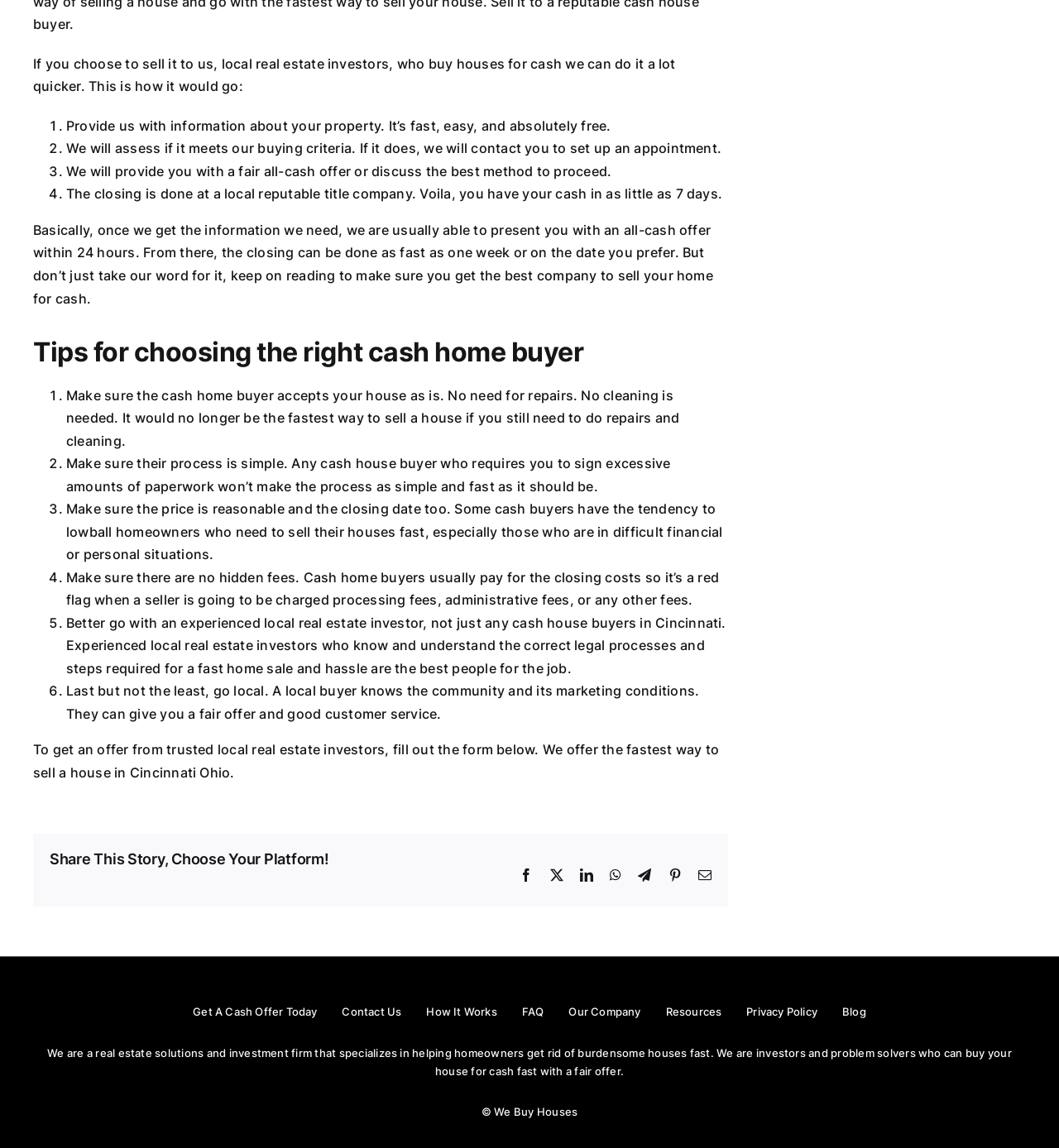Please indicate the bounding box coordinates of the element's region to be clicked to achieve the instruction: "Learn how it works". Provide the coordinates as four float numbers between 0 and 1, i.e., [left, top, right, bottom].

[0.403, 0.862, 0.469, 0.9]